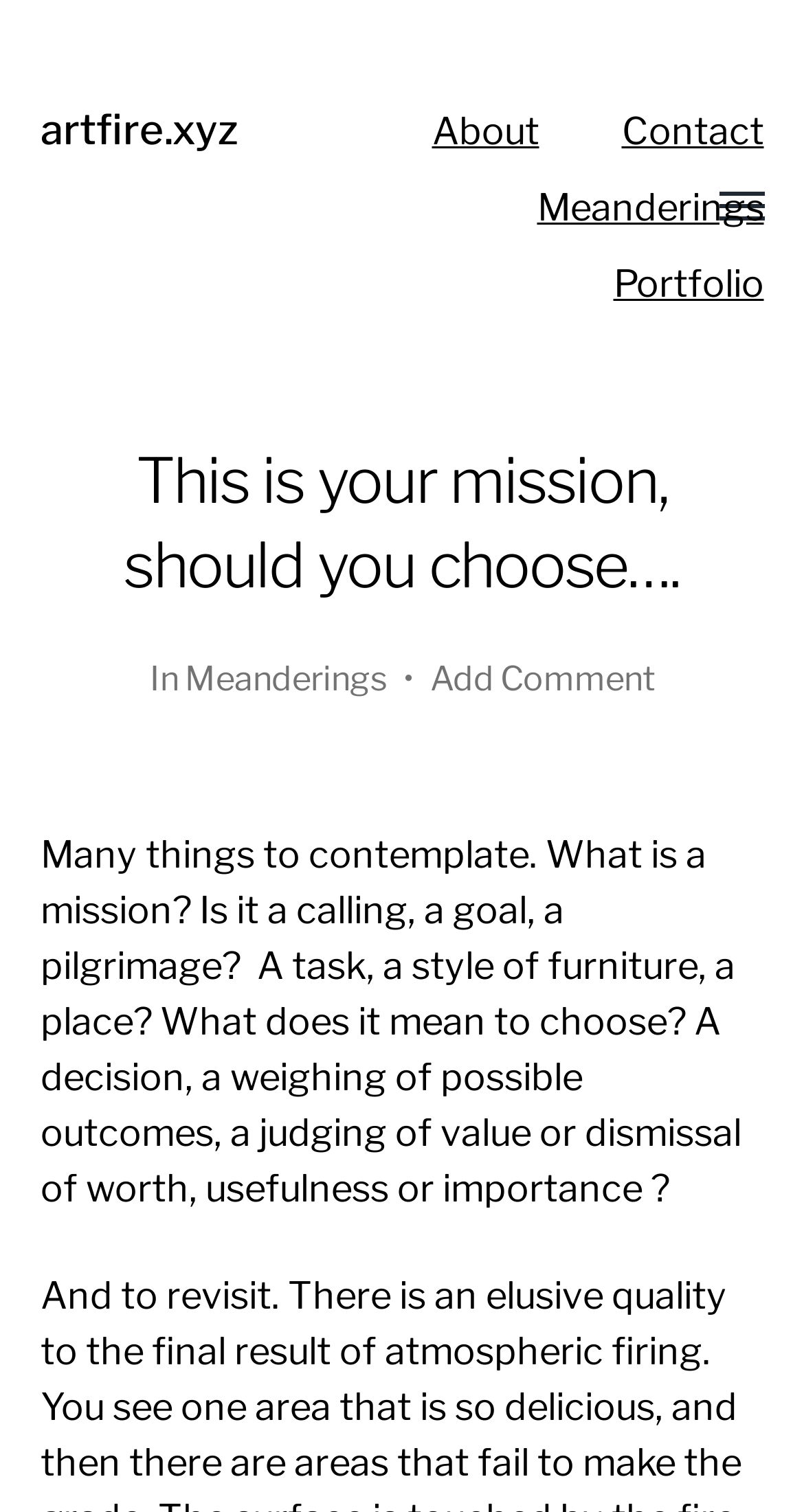Is there a call-to-action present on the webpage?
Analyze the screenshot and provide a detailed answer to the question.

A call-to-action is present in the form of a link 'Add Comment', which suggests that users can engage with the content by adding their comments, as seen in the header section.